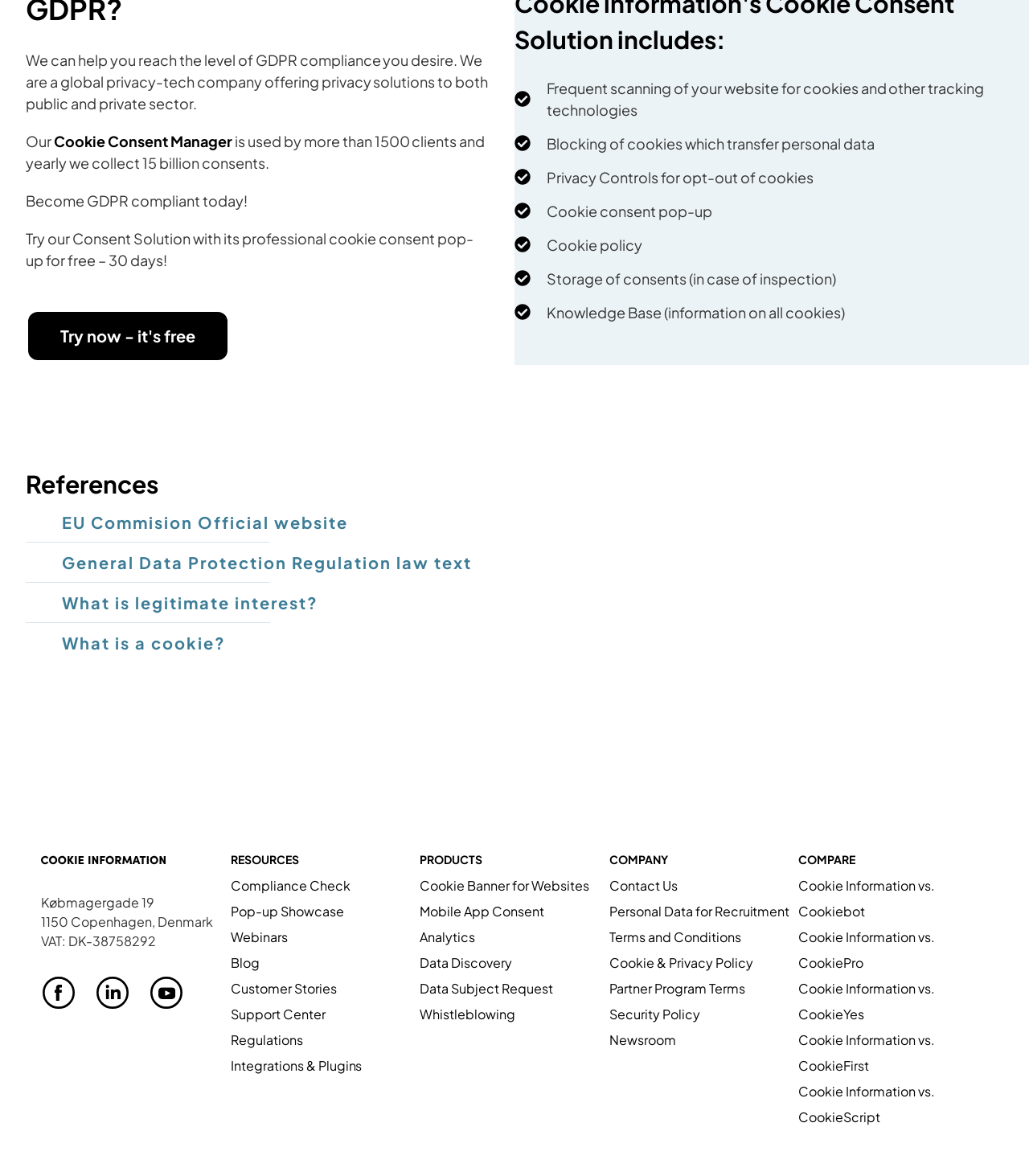Show me the bounding box coordinates of the clickable region to achieve the task as per the instruction: "Learn more about Cookie Consent Manager".

[0.052, 0.112, 0.226, 0.128]